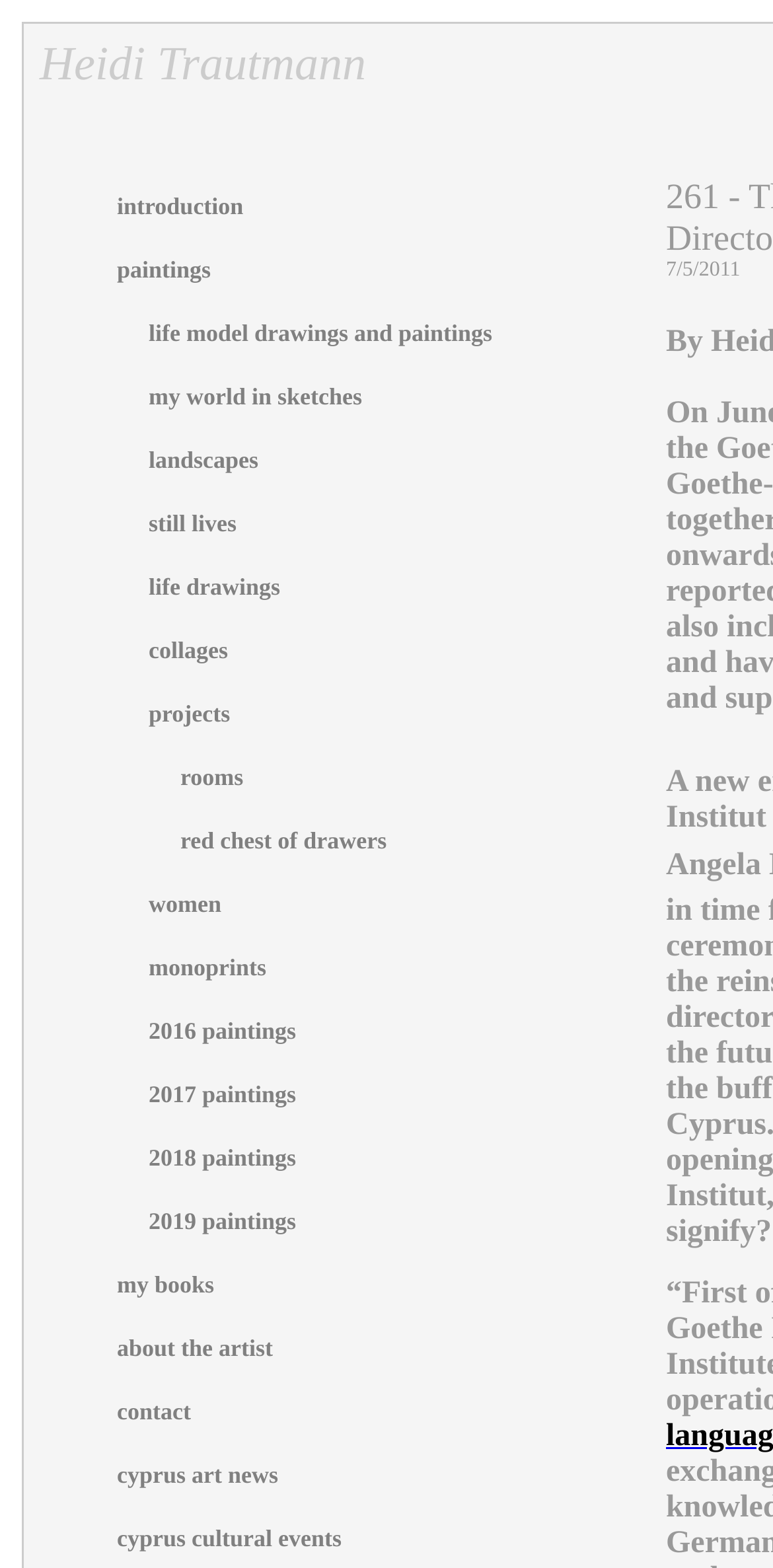How many images are there in the webpage?
Please interpret the details in the image and answer the question thoroughly.

There are 2 images in the webpage, which are located in the table cells with bounding box coordinates [0.136, 0.475, 0.218, 0.516] and [0.136, 0.516, 0.218, 0.556].